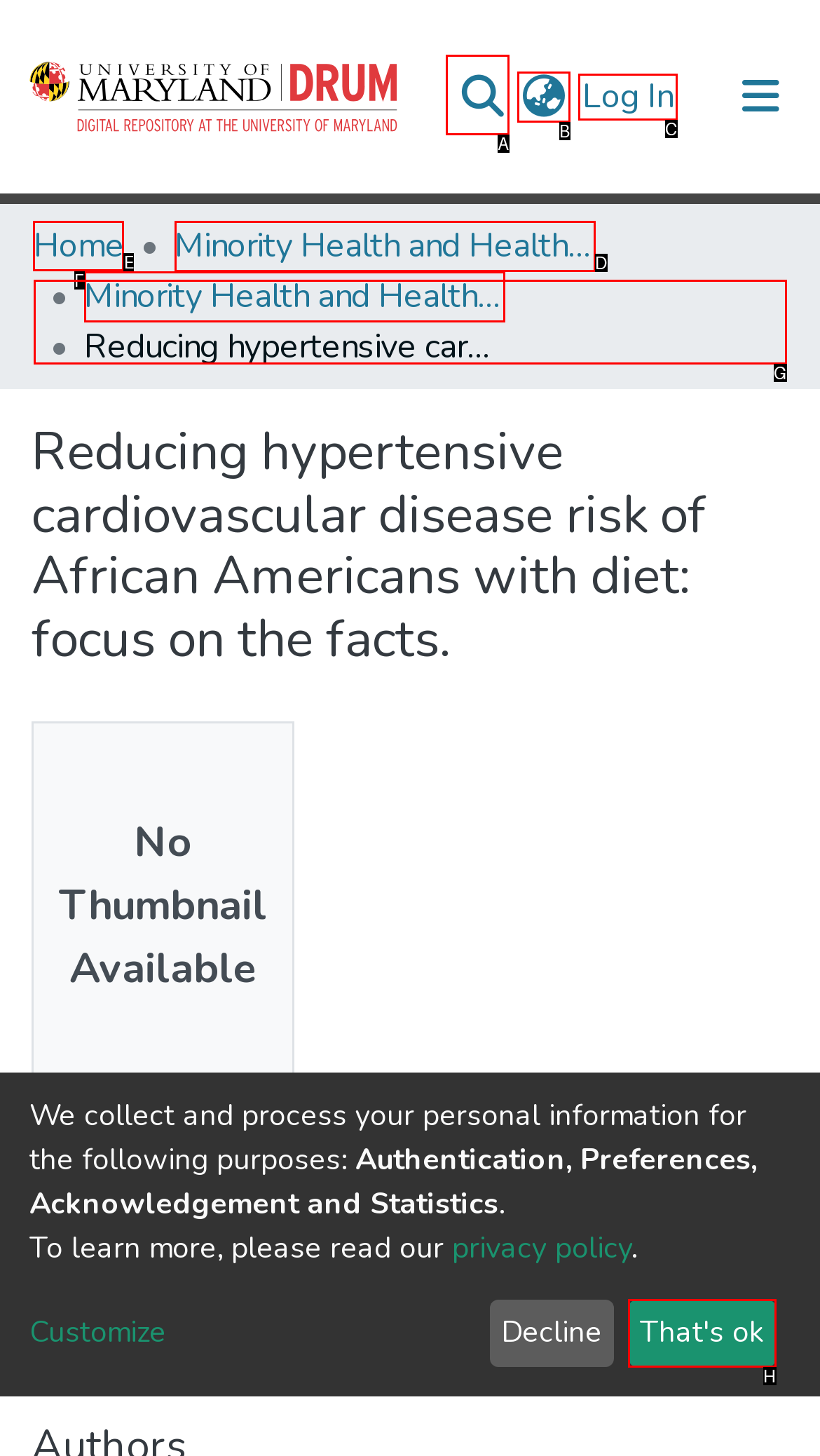Tell me the letter of the UI element to click in order to accomplish the following task: Go to Home page
Answer with the letter of the chosen option from the given choices directly.

E